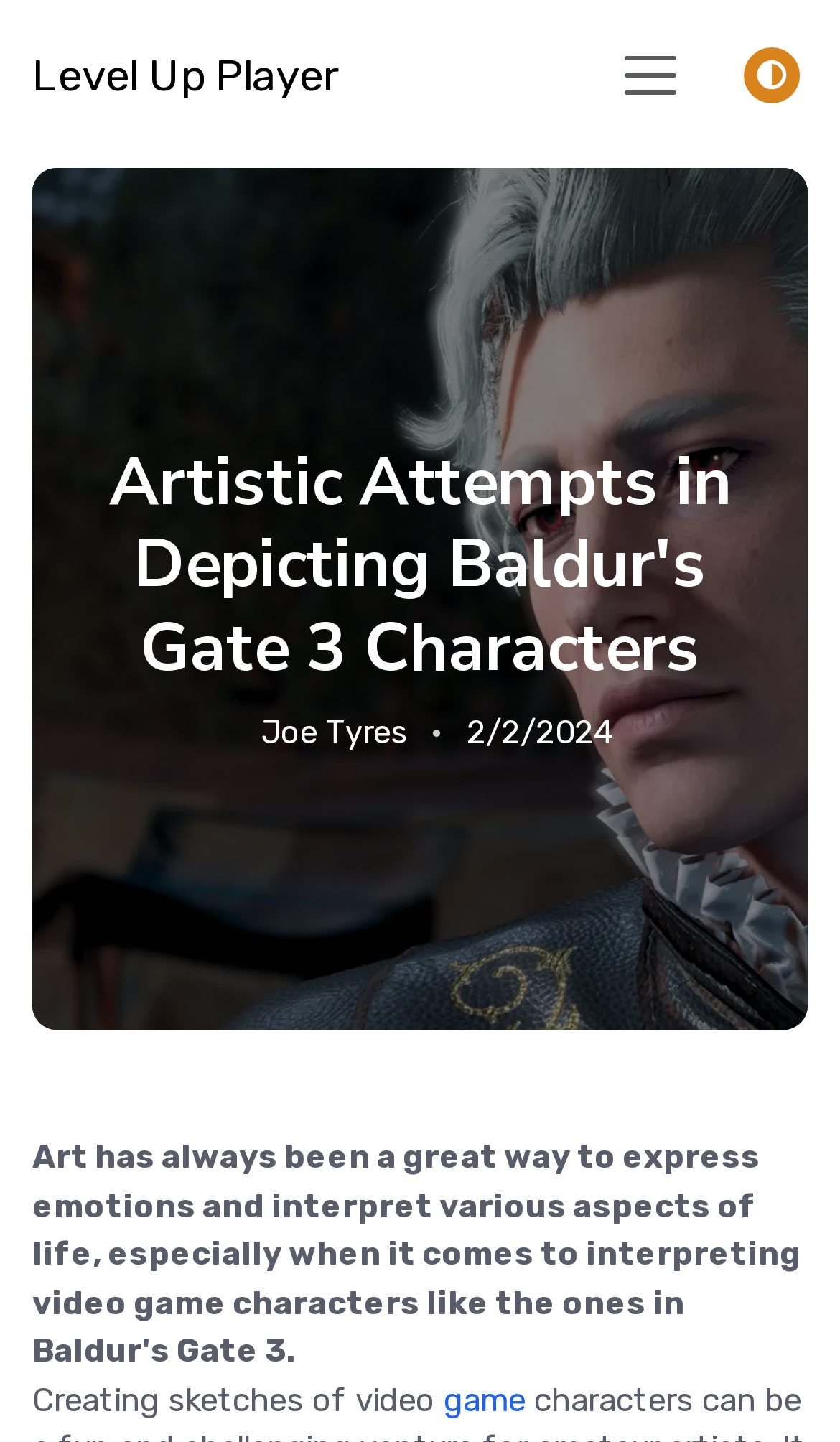What is the name of the game being depicted?
Based on the screenshot, provide a one-word or short-phrase response.

Baldur's Gate 3